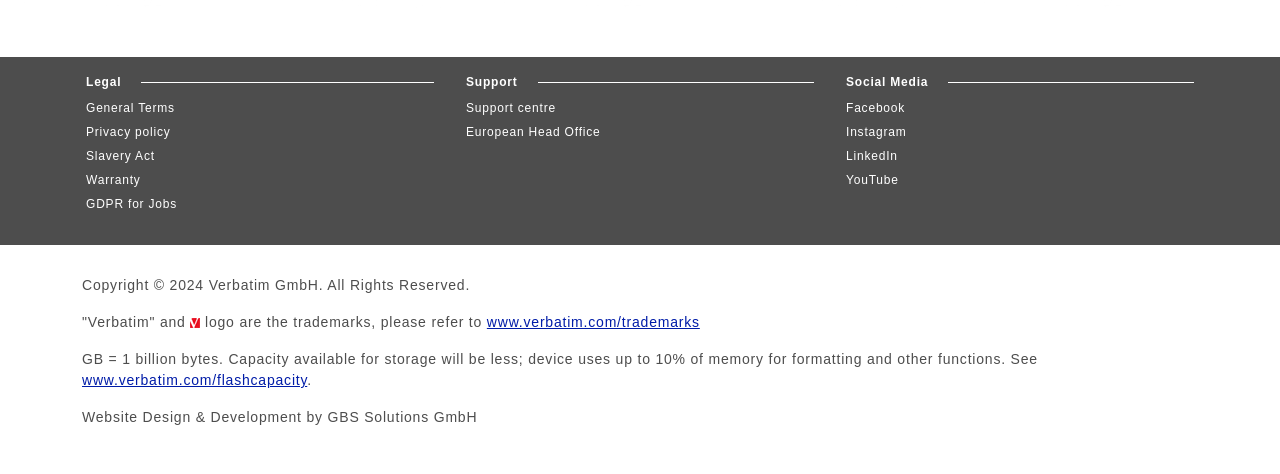Provide a brief response in the form of a single word or phrase:
What social media platforms are linked?

Facebook, Instagram, LinkedIn, YouTube